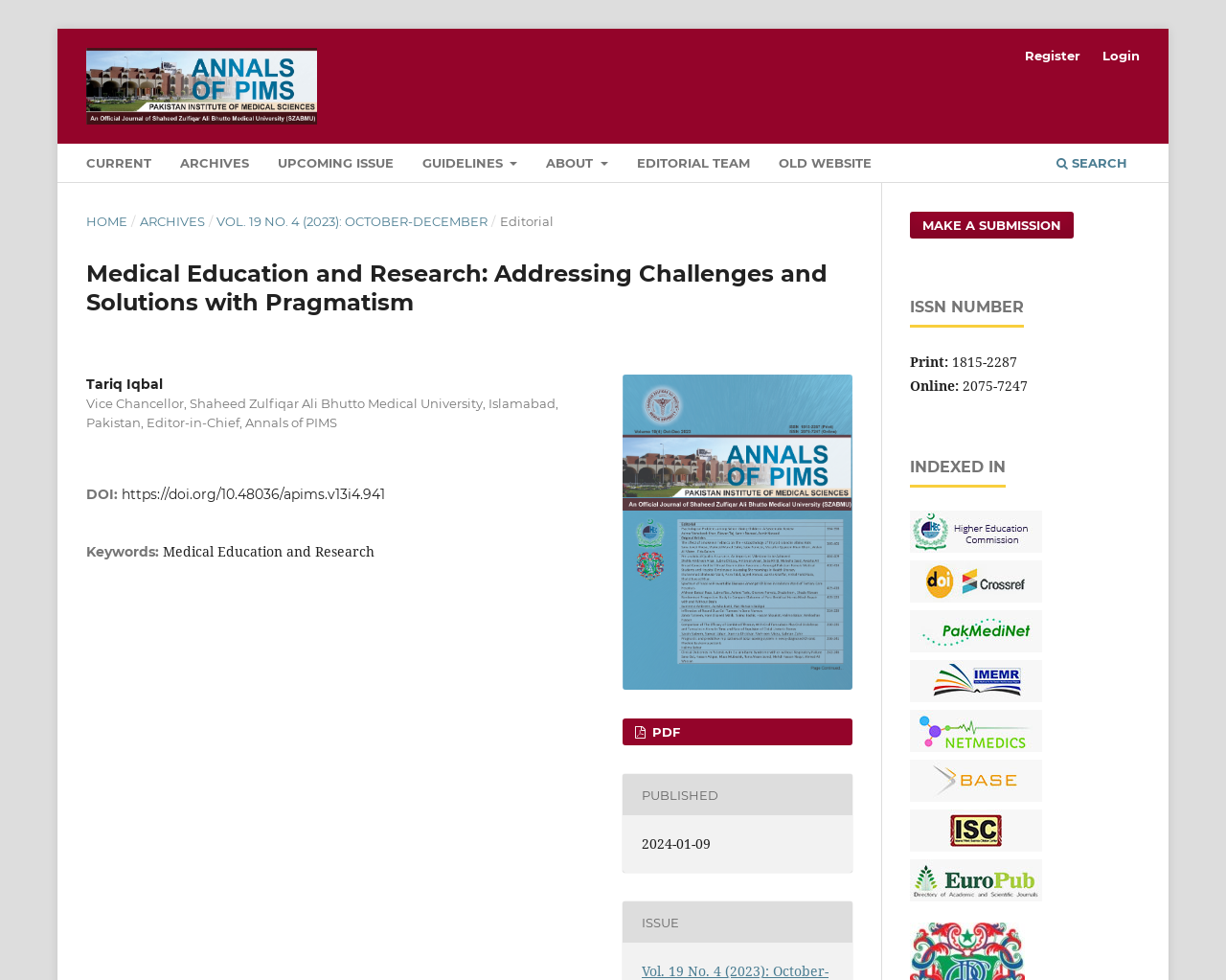Give a complete and precise description of the webpage's appearance.

The webpage appears to be a journal article or publication page from the Annals of PIMS-Shaheed Zulfiqar Ali Bhutto Medical University. At the top, there is a navigation menu with links to various sections, including "CURRENT", "ARCHIVES", "UPCOMING ISSUE", "GUIDELINES", "ABOUT", and "EDITORIAL TEAM". Below this menu, there is a breadcrumb navigation trail indicating the current location, with links to "HOME", "ARCHIVES", and the specific issue "VOL. 19 NO. 4 (2023): OCTOBER-DECEMBER".

The main content area is divided into two columns. The left column contains the article title "Medical Education and Research: Addressing Challenges and Solutions with Pragmatism" and a heading with the author's name, "Tariq Iqbal", and their affiliation. Below this, there is a section with the DOI and keywords related to the article.

In the right column, there is a call-to-action button "MAKE A SUBMISSION" and a section with publication information, including the ISSN number, print and online identifiers, and indexing information. Below this, there are several images, likely representing different indexing or publication logos.

At the bottom of the page, there are links to register and log in, as well as a search bar. The overall layout is organized, with clear headings and concise text, making it easy to navigate and find relevant information.